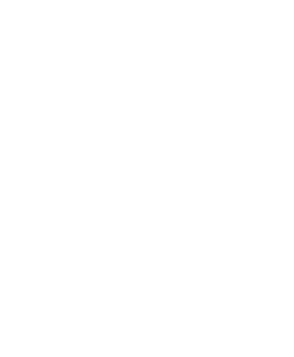Using the information in the image, give a detailed answer to the following question: What is the style of the dress?

The dress is described as having a wrap style, which highlights the waist, offering both an elegant silhouette and ease of wear, making it a stylish and versatile design.